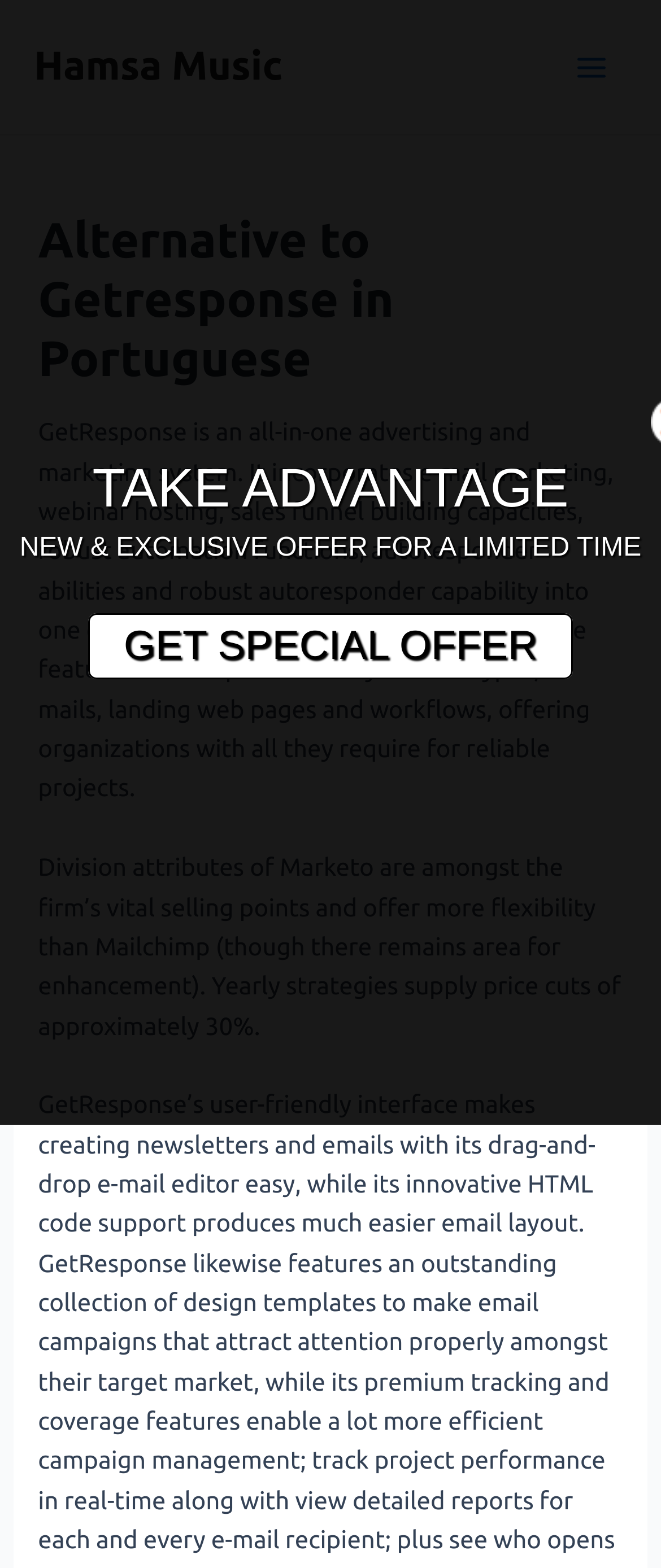What is the limited-time offer?
Give a single word or phrase as your answer by examining the image.

special offer